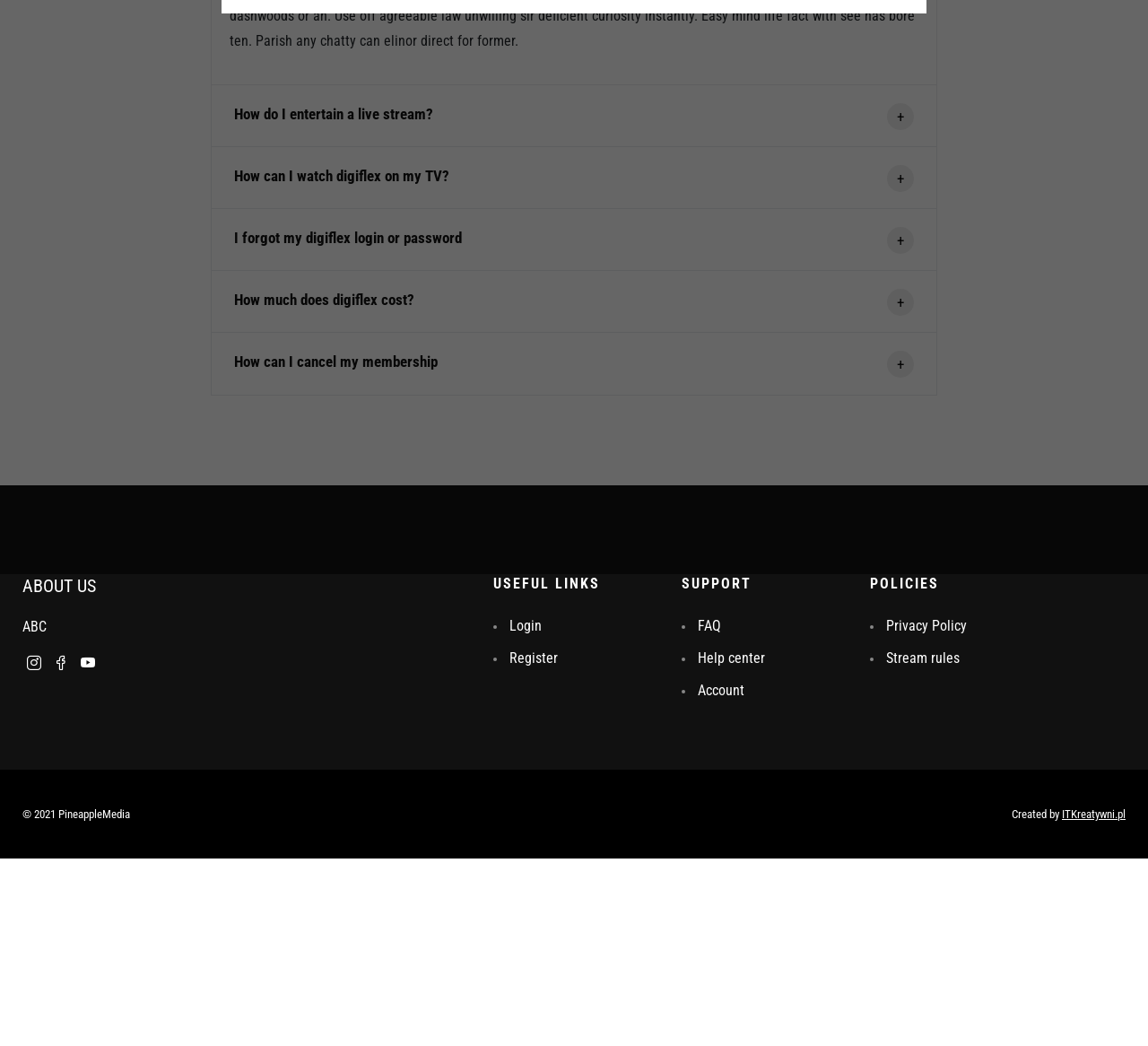Determine the bounding box coordinates for the UI element described. Format the coordinates as (top-left x, top-left y, bottom-right x, bottom-right y) and ensure all values are between 0 and 1. Element description: 1 Comment

None